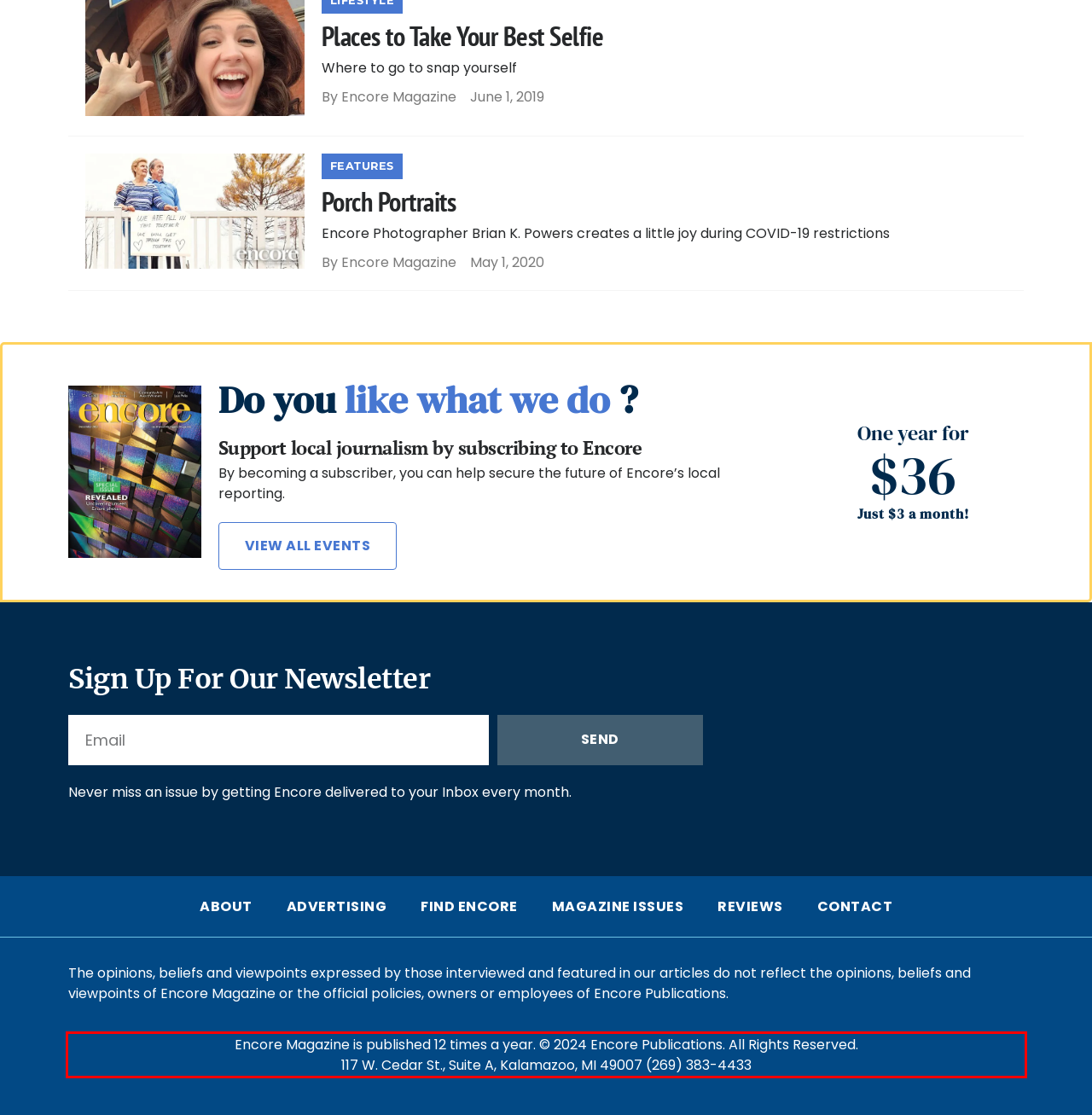You are provided with a screenshot of a webpage containing a red bounding box. Please extract the text enclosed by this red bounding box.

Encore Magazine is published 12 times a year. © 2024 Encore Publications. All Rights Reserved. 117 W. Cedar St., Suite A, Kalamazoo, MI 49007 (269) 383-4433